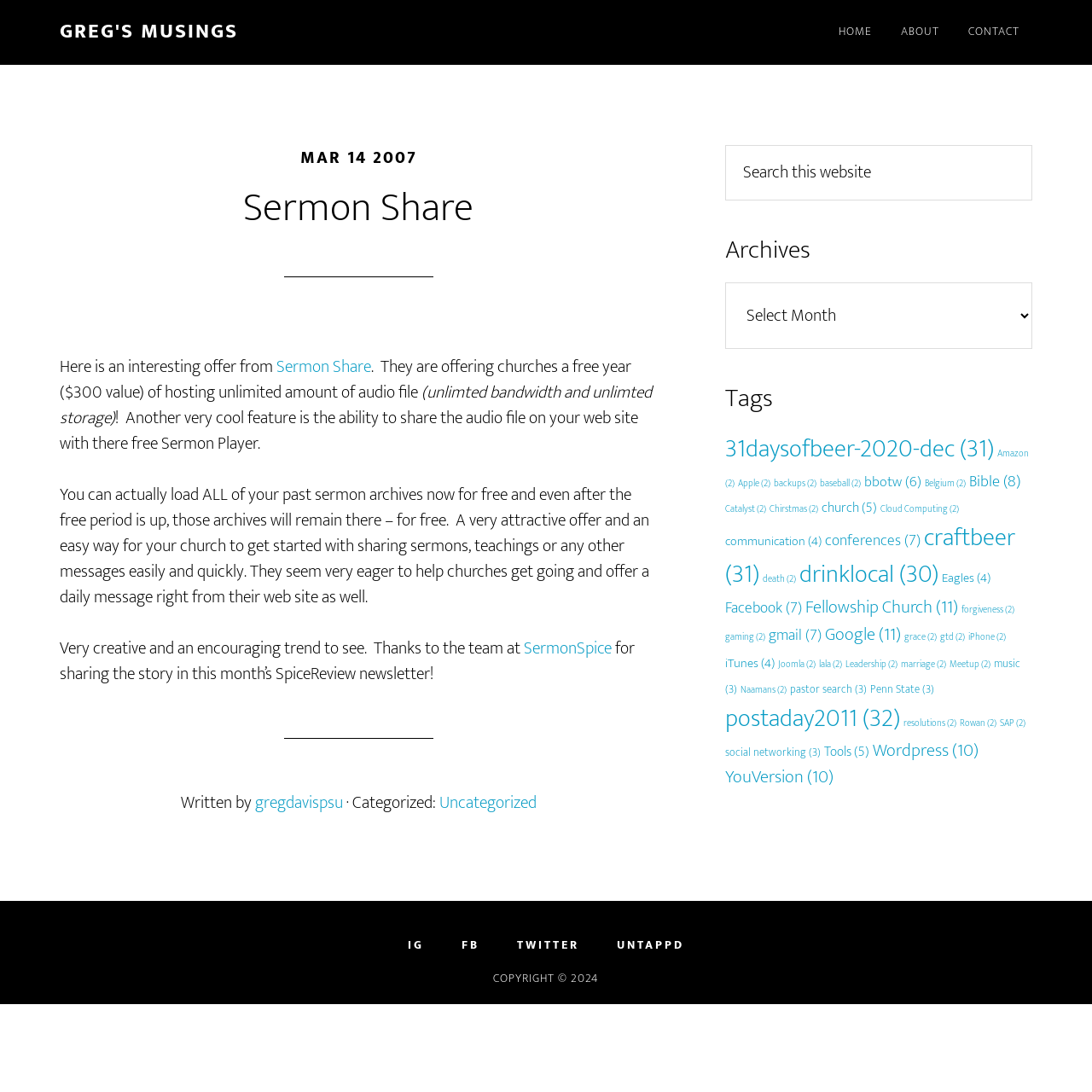What is the date of the sermon share?
Based on the image, answer the question in a detailed manner.

The date of the sermon share can be found in the article section of the webpage, specifically in the time element, which contains the static text 'MAR 14 2007'.